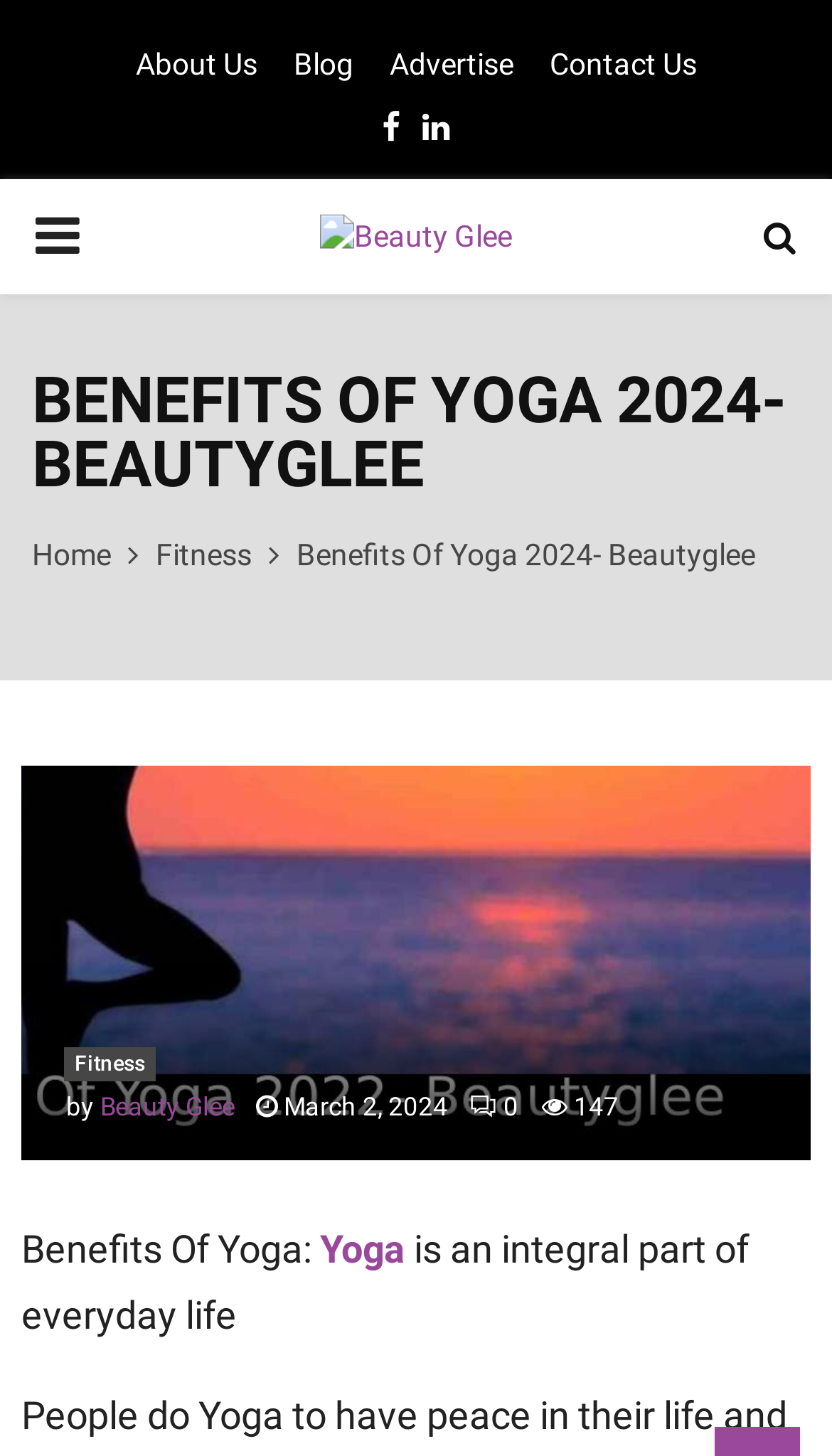How many social media links are present?
Craft a detailed and extensive response to the question.

I counted the number of social media links by looking at the link elements with Facebook and Linkedin icons, which are commonly used social media platforms.